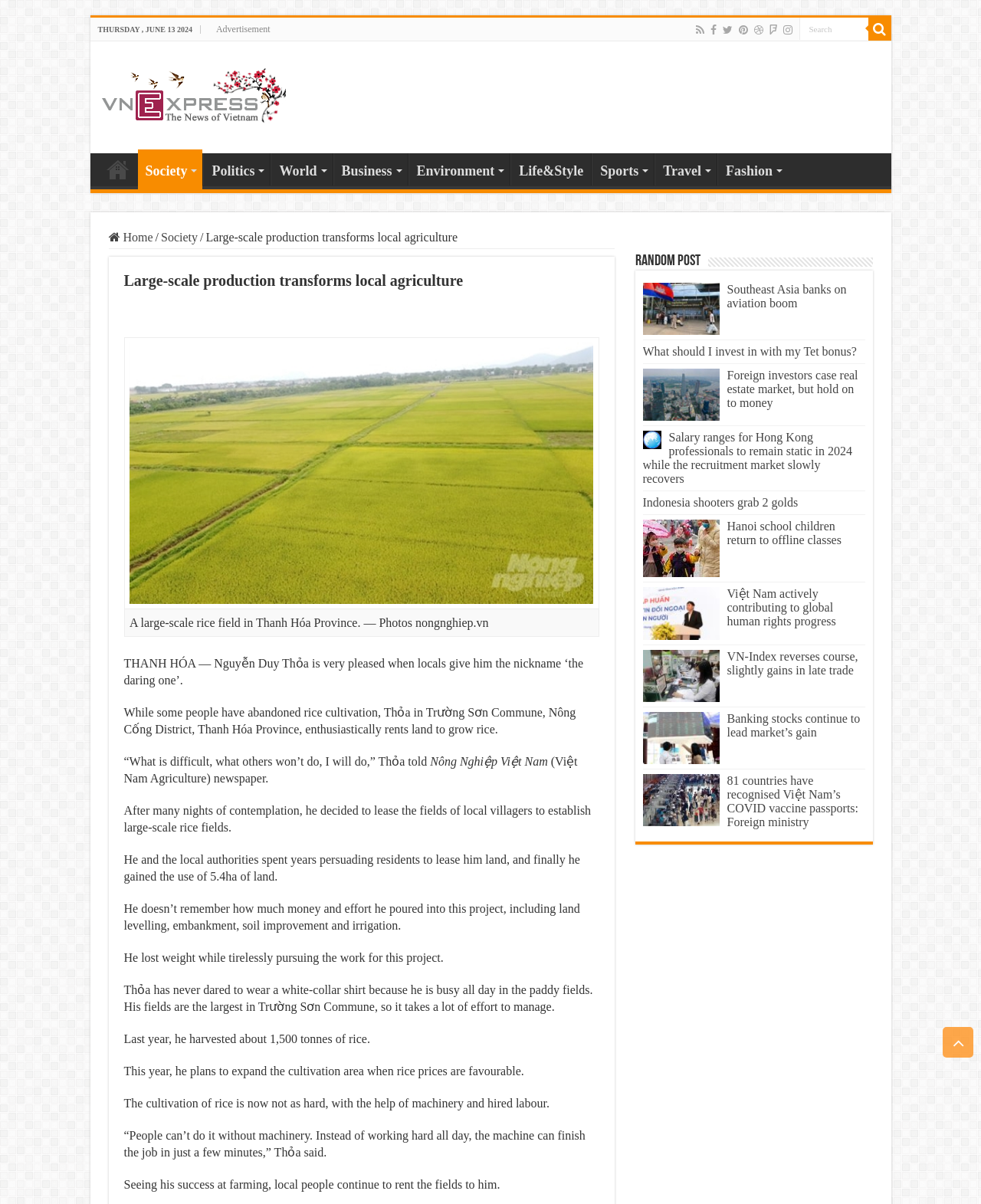Using the element description provided, determine the bounding box coordinates in the format (top-left x, top-left y, bottom-right x, bottom-right y). Ensure that all values are floating point numbers between 0 and 1. Element description: World

[0.276, 0.127, 0.339, 0.154]